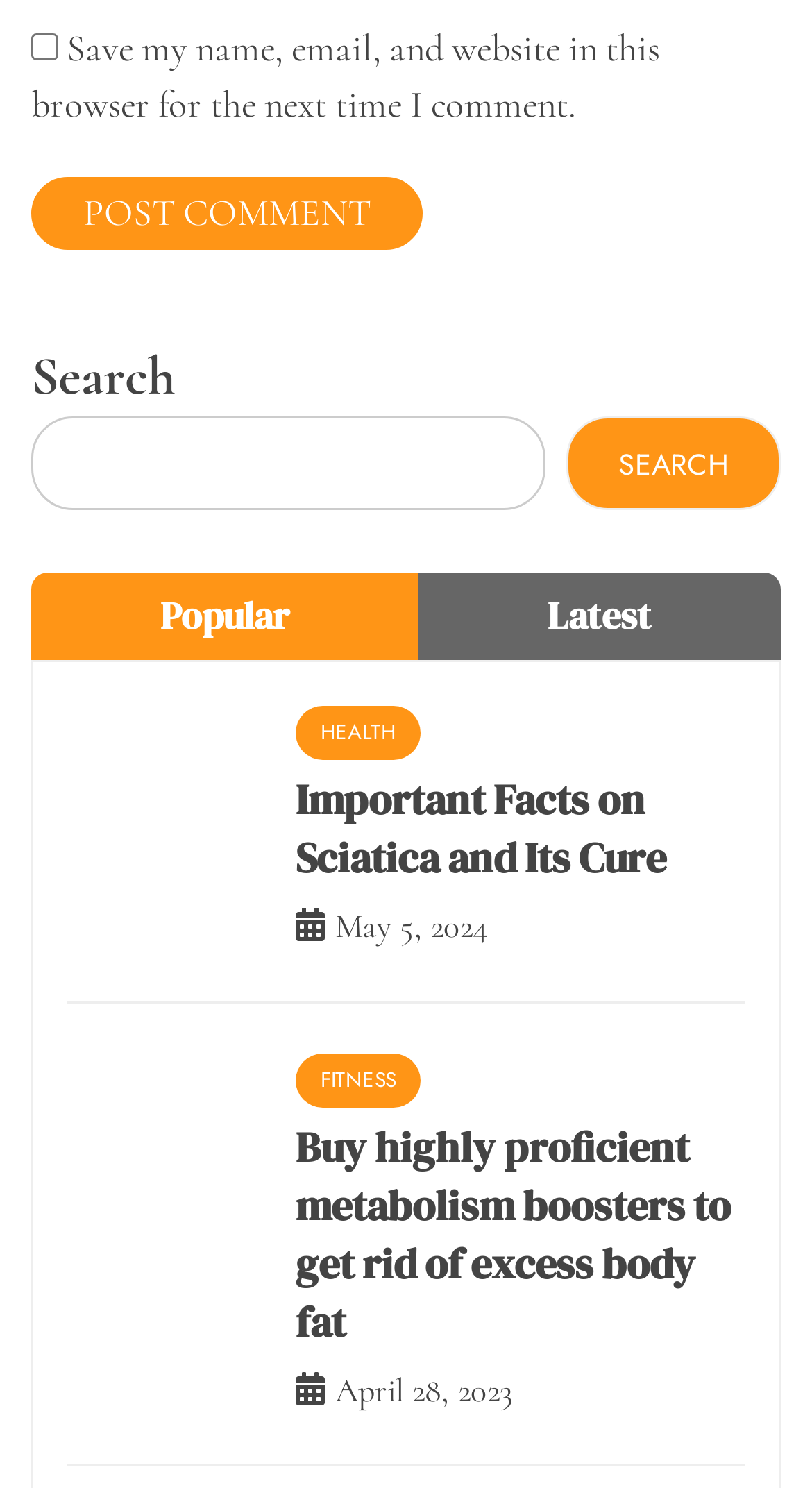Identify the bounding box coordinates for the UI element that matches this description: "May 5, 2024May 6, 2024".

[0.413, 0.609, 0.6, 0.637]